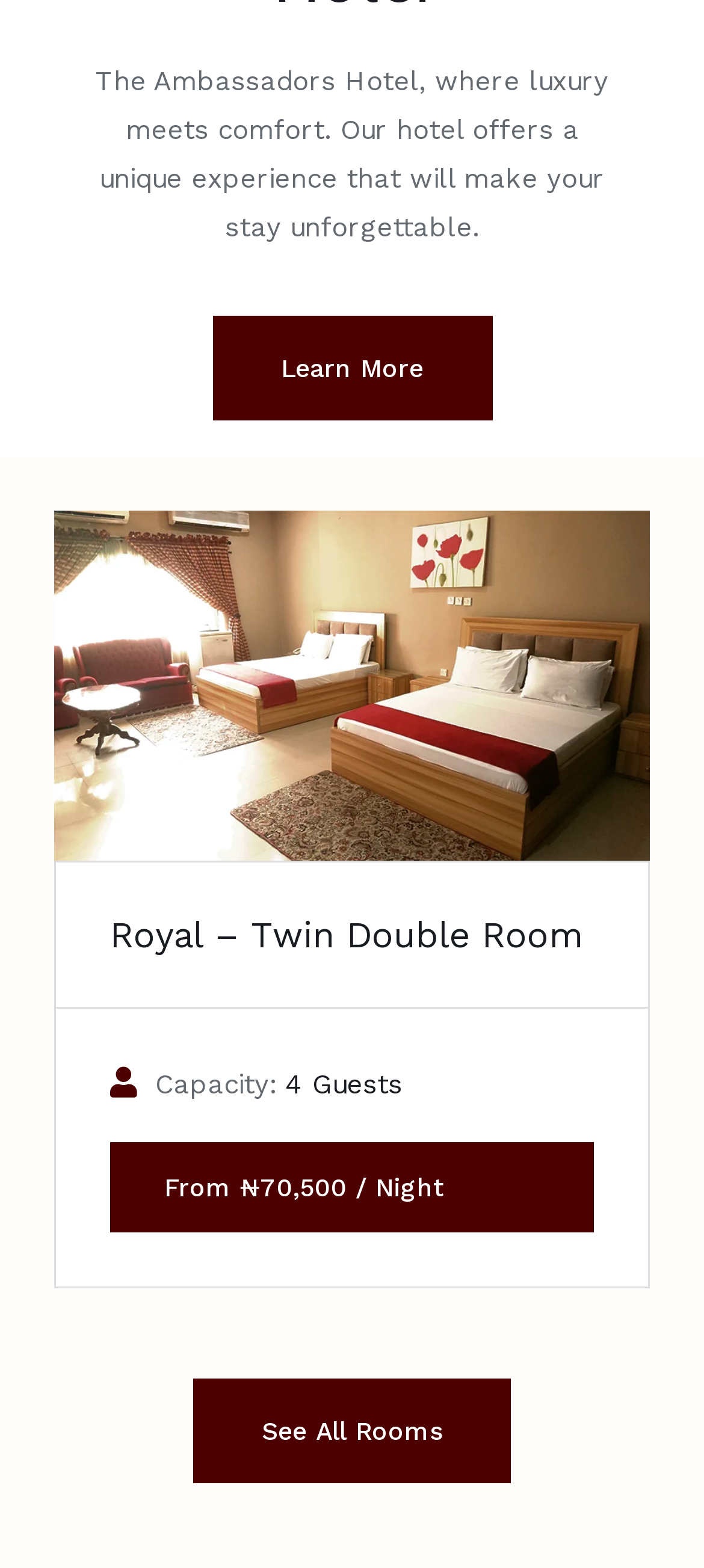What is the purpose of the 'Learn More' link?
Answer the question in as much detail as possible.

The 'Learn More' link is likely to provide more information about the hotel, its amenities, and services. It is placed at the top of the webpage, suggesting that it is a call-to-action to encourage users to explore the hotel's offerings.